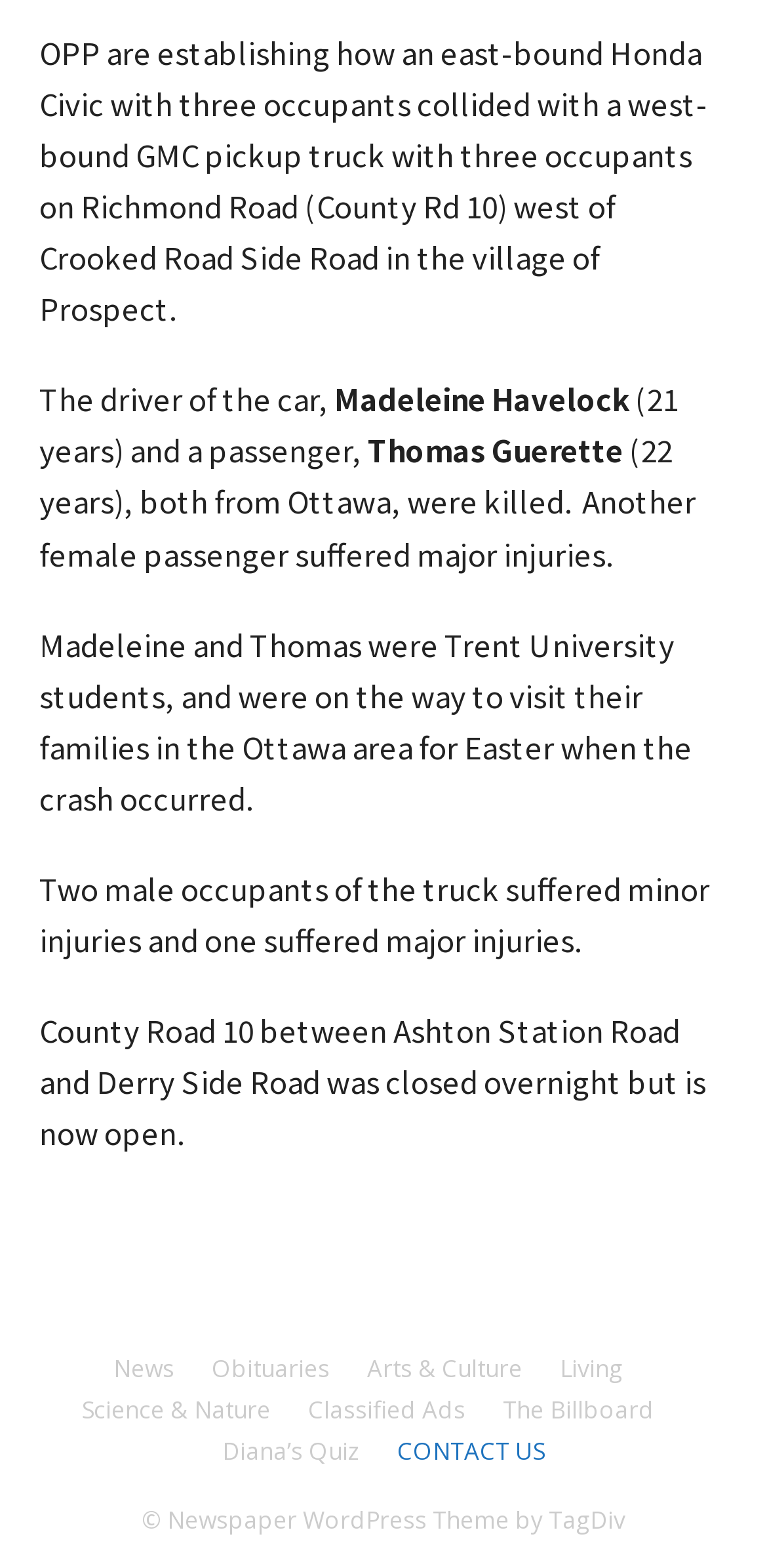How many occupants were in the Honda Civic?
Please provide a single word or phrase as your answer based on the image.

3